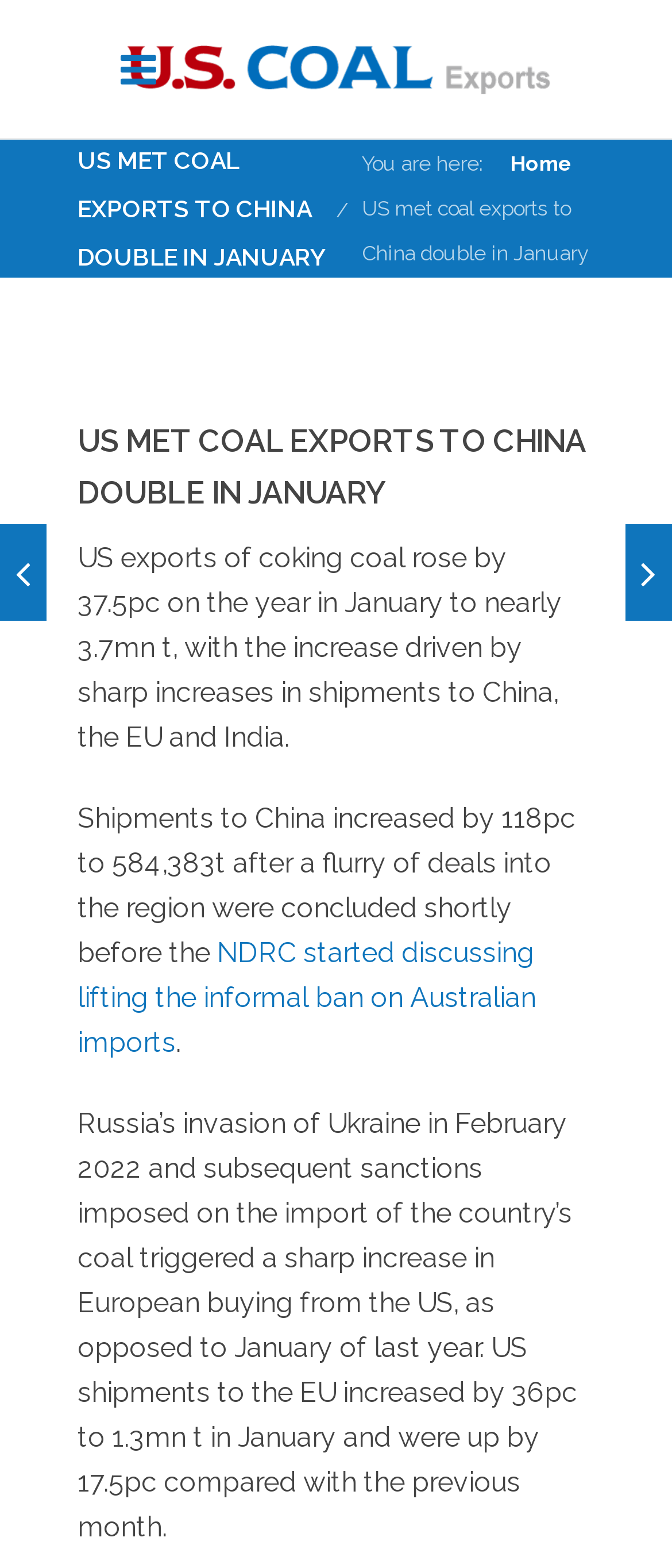Describe all the visual and textual components of the webpage comprehensively.

The webpage appears to be a news article about US met coal exports to China. At the top left corner, there is a logo image with a corresponding link. Next to the logo, there is a small icon with a link. 

The main title of the article, "US MET COAL EXPORTS TO CHINA DOUBLE IN JANUARY", is prominently displayed in the top center of the page. Below the title, there is a breadcrumb navigation section with links to "Home" and the current article.

The article content starts with a heading that repeats the title, followed by a brief summary of the article. The summary is divided into four paragraphs of text, which discuss the increase in US coking coal exports, the surge in shipments to China, the impact of Russia's invasion of Ukraine on European buying, and the increase in US shipments to the EU.

On the left side of the page, there are two links to related news articles, one about US coke exports and another about US exports to Europe. On the right side, there is a link to the same article, which seems to be a duplicate of the main title link.